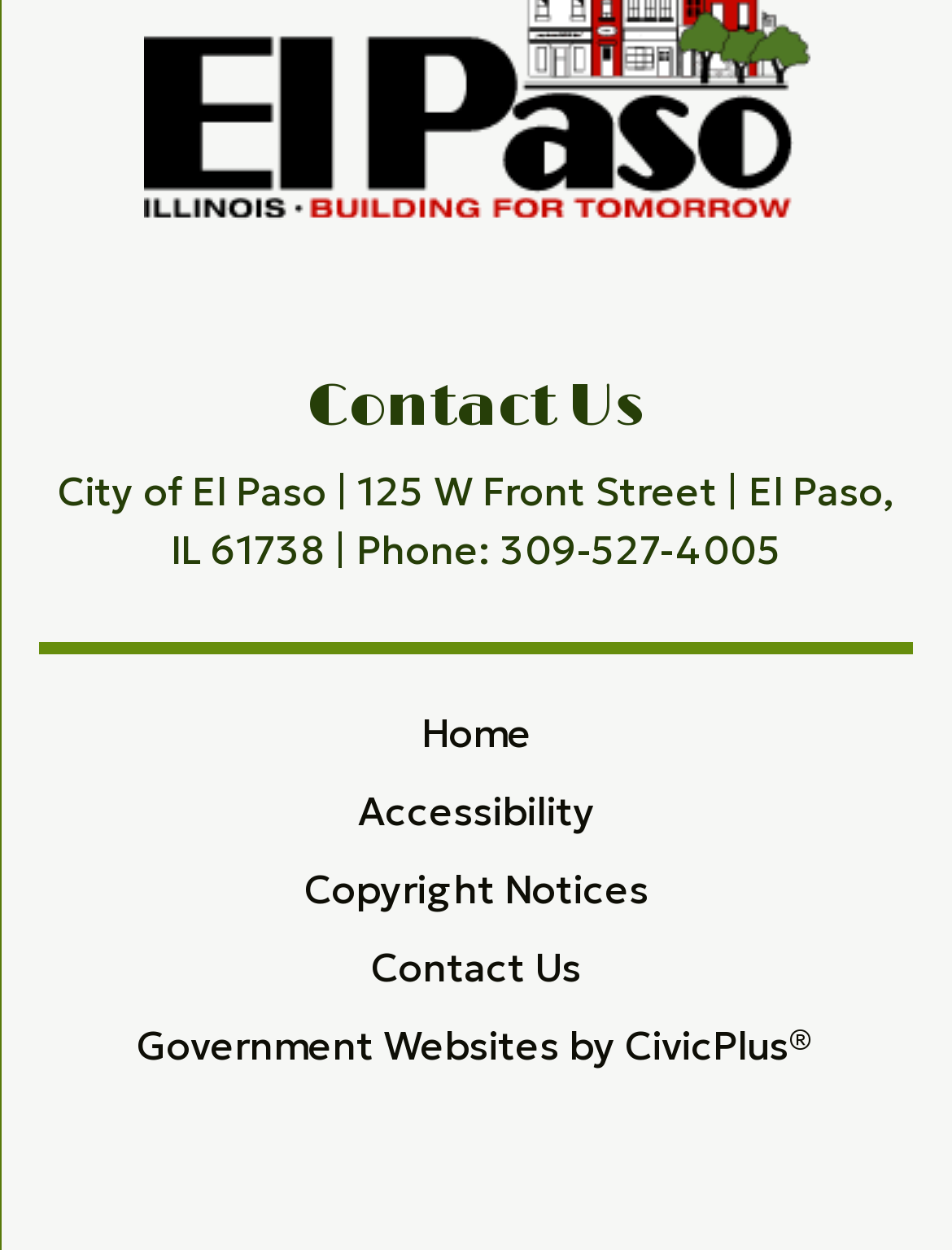What are the quick links available on this webpage?
Provide a concise answer using a single word or phrase based on the image.

Home, Accessibility, Copyright Notices, Contact Us, Government Websites by CivicPlus